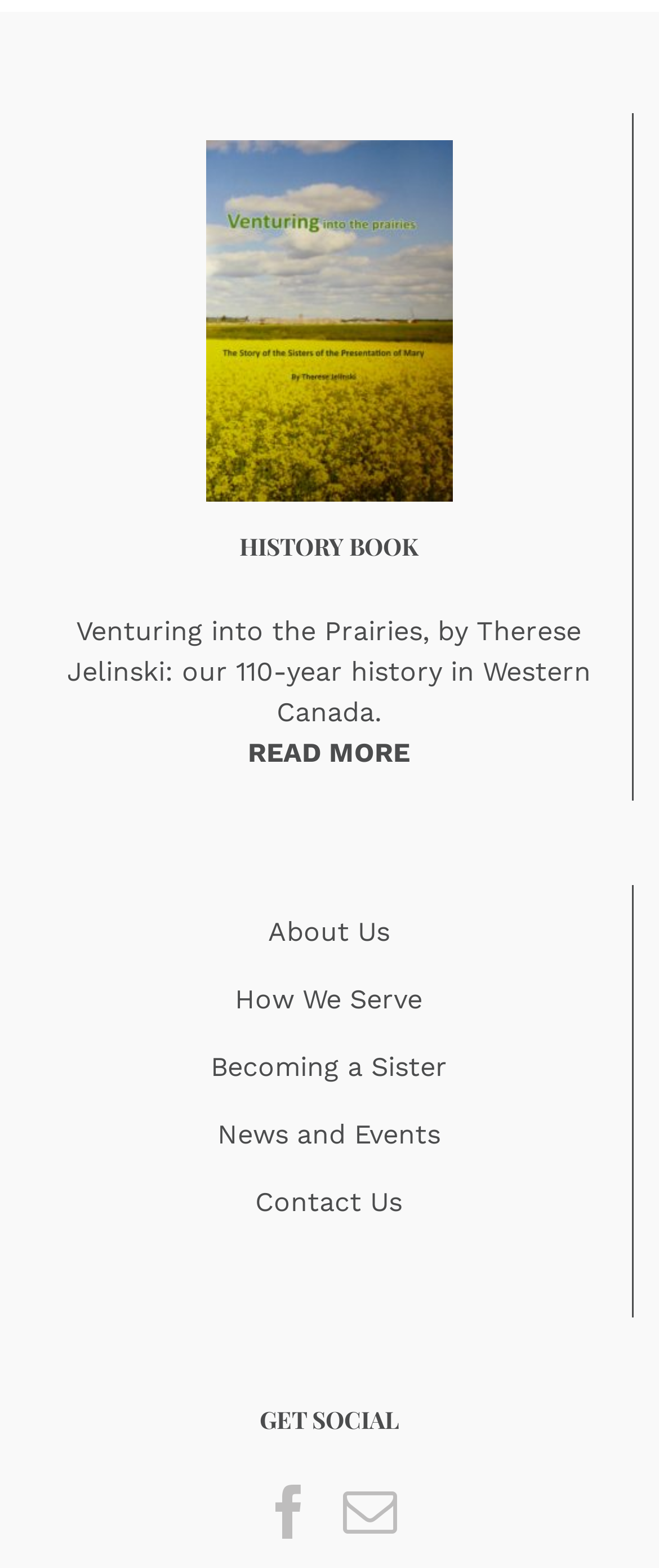Determine the bounding box coordinates of the clickable region to follow the instruction: "Check Havdalah time".

None